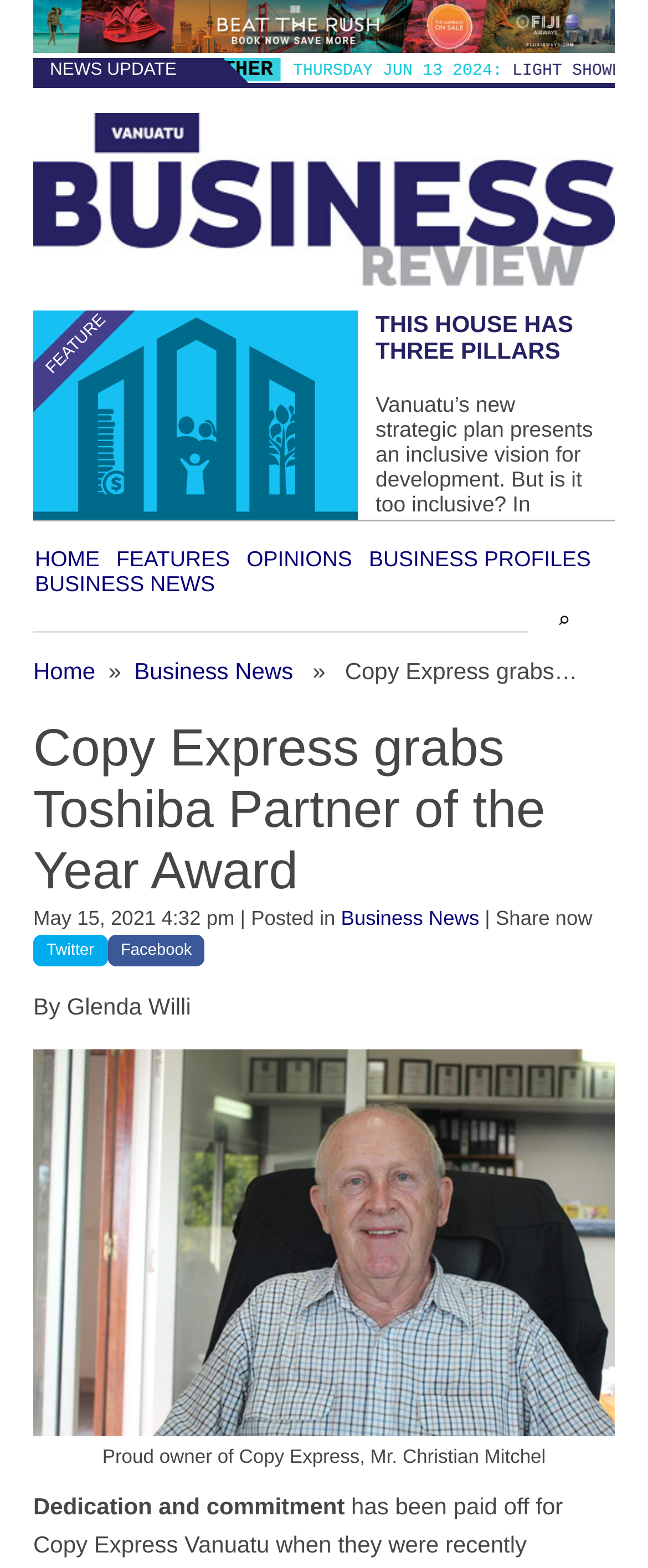What is the name of the publication?
Can you provide a detailed and comprehensive answer to the question?

The answer can be found in the root element 'Vanuatu Business Review » Copy Express grabs Toshiba Partner of the Year Award' which is located at the top of the webpage, indicating that the publication is Vanuatu Business Review.